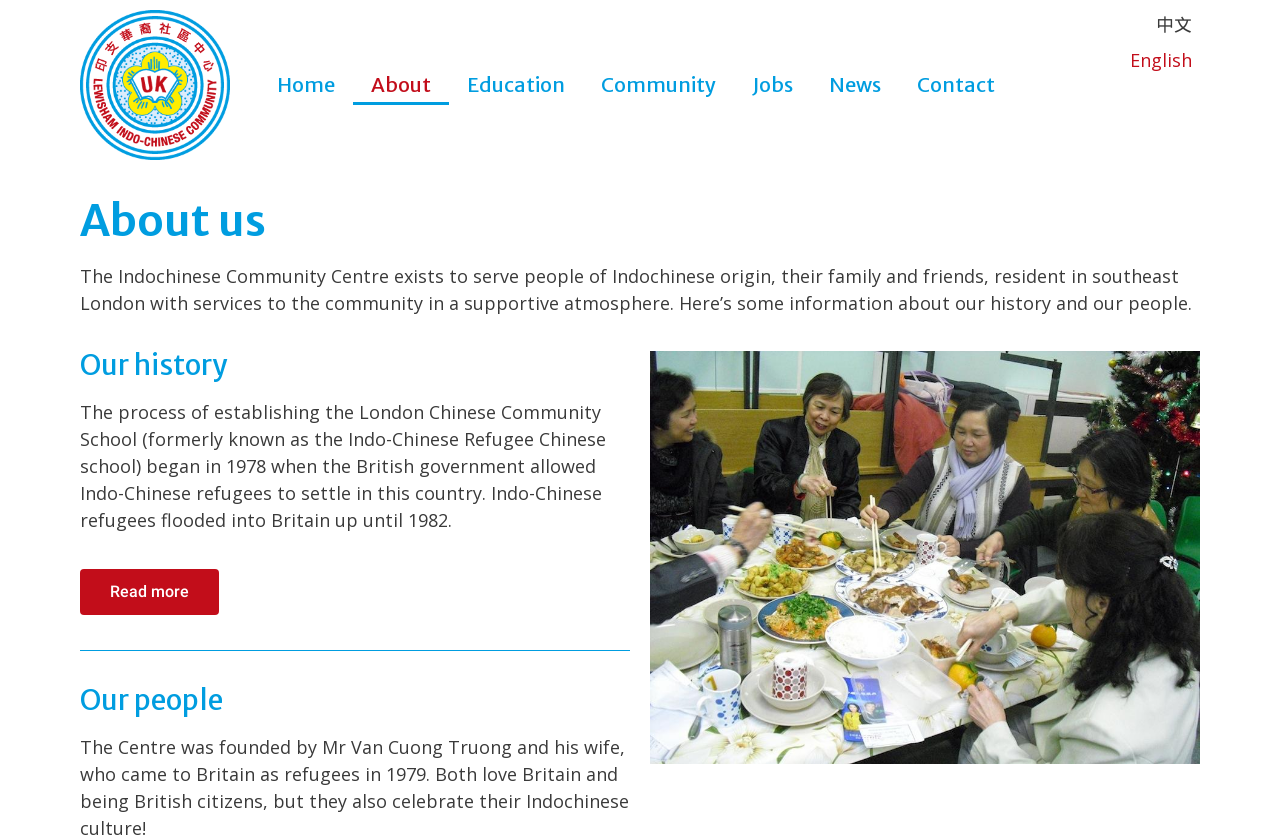Locate the bounding box coordinates of the area you need to click to fulfill this instruction: 'Switch to English language'. The coordinates must be in the form of four float numbers ranging from 0 to 1: [left, top, right, bottom].

[0.875, 0.055, 0.932, 0.086]